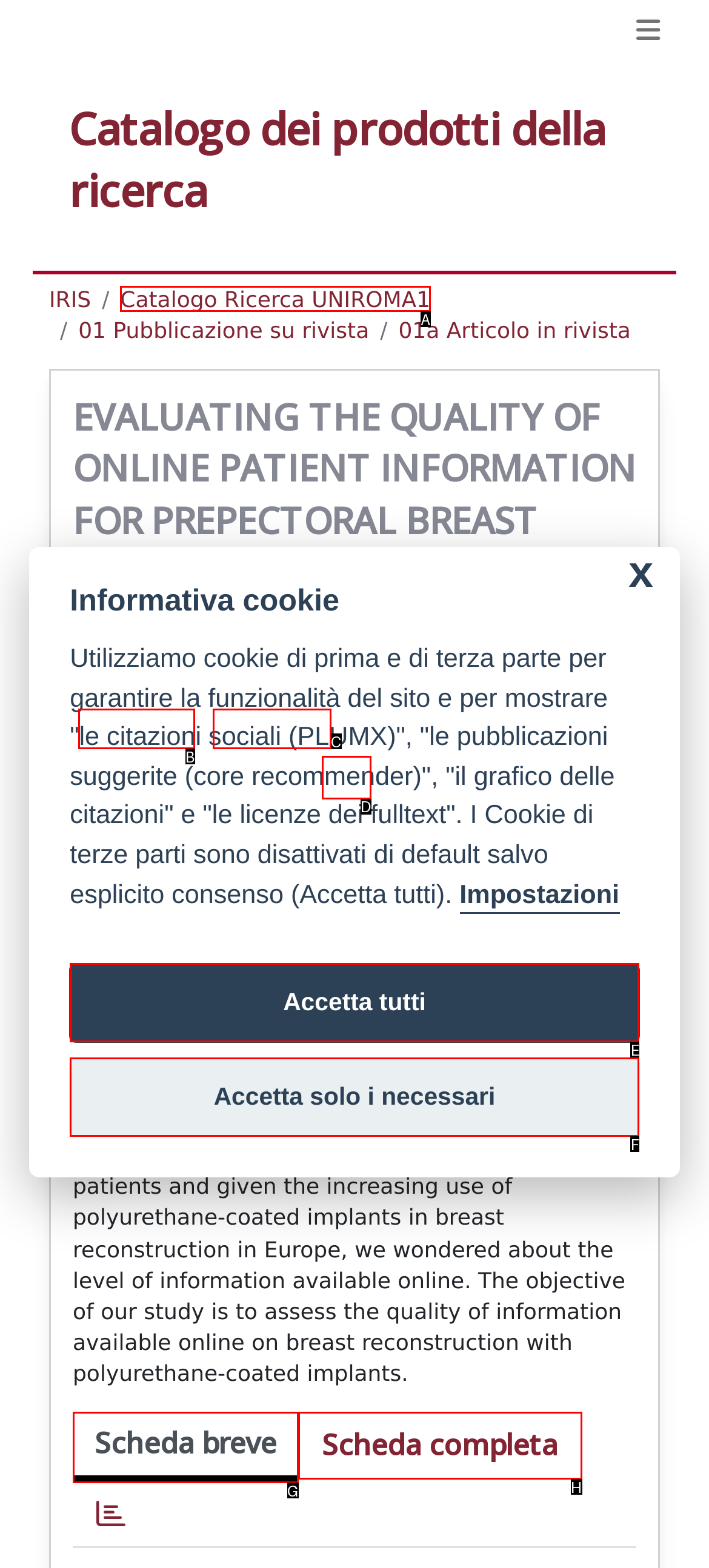Select the appropriate option that fits: E. Bruno
Reply with the letter of the correct choice.

B